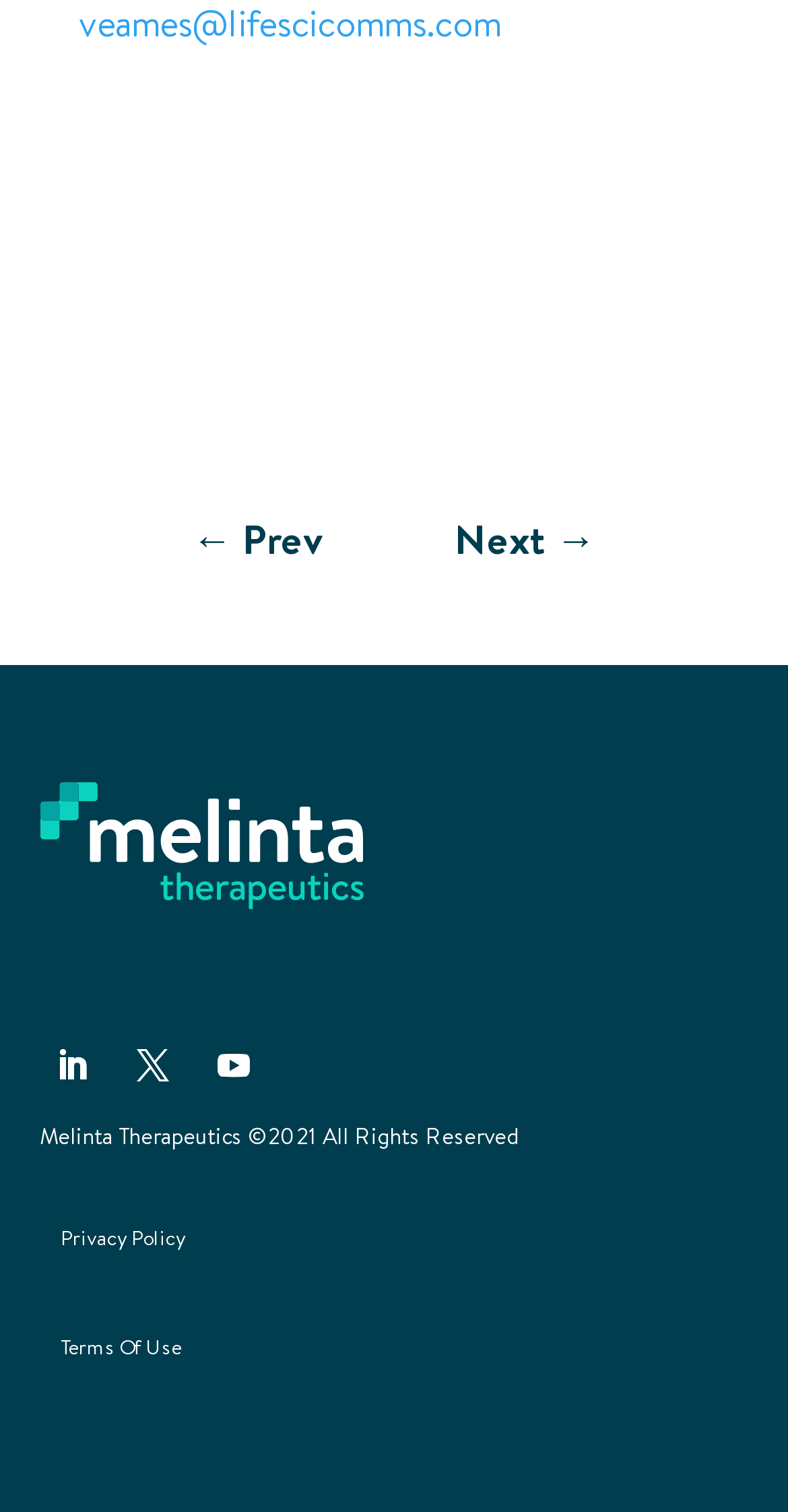What is the text at the bottom of the webpage?
Using the image as a reference, deliver a detailed and thorough answer to the question.

I looked at the StaticText element at the bottom of the webpage, which has a bounding box with y1 and y2 coordinates indicating its vertical position. The text content of this element is 'Melinta Therapeutics ©2021 All Rights Reserved'.